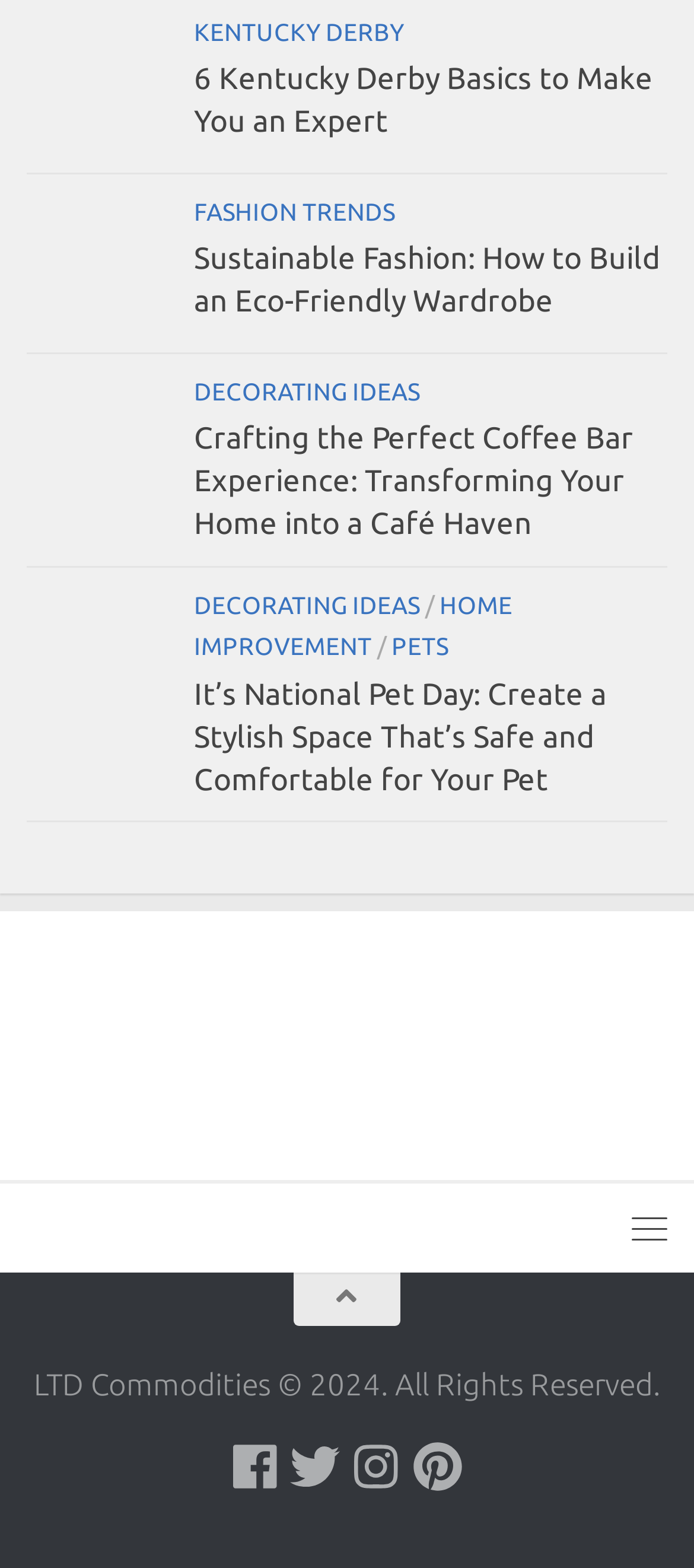Identify the bounding box coordinates for the region to click in order to carry out this instruction: "Explore Decorating Ideas". Provide the coordinates using four float numbers between 0 and 1, formatted as [left, top, right, bottom].

[0.279, 0.24, 0.605, 0.259]